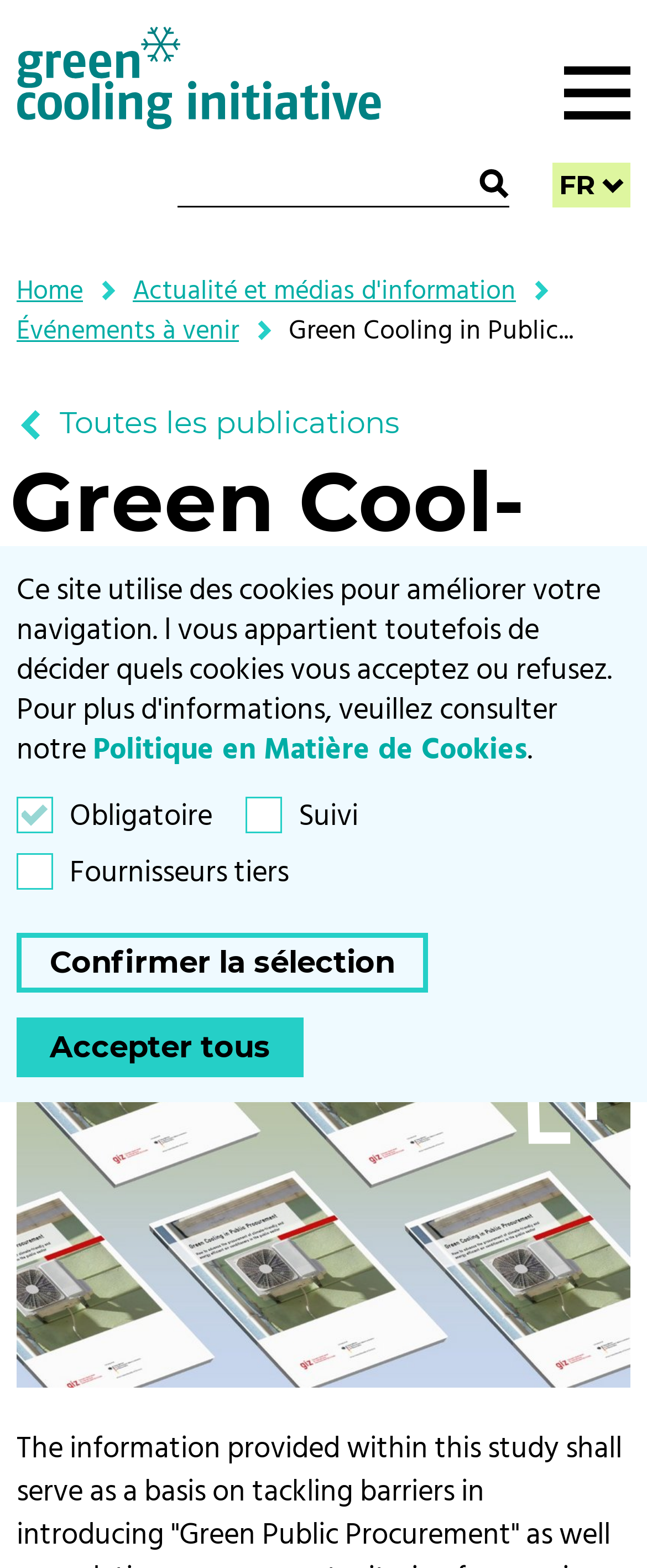What type of content is available on the webpage?
Look at the screenshot and provide an in-depth answer.

Based on the webpage content, specifically the heading and the text, it appears that the current page is a publication, likely a technical publication, about the procurement of climate-friendly and energy efficient air conditioners in the public sector.